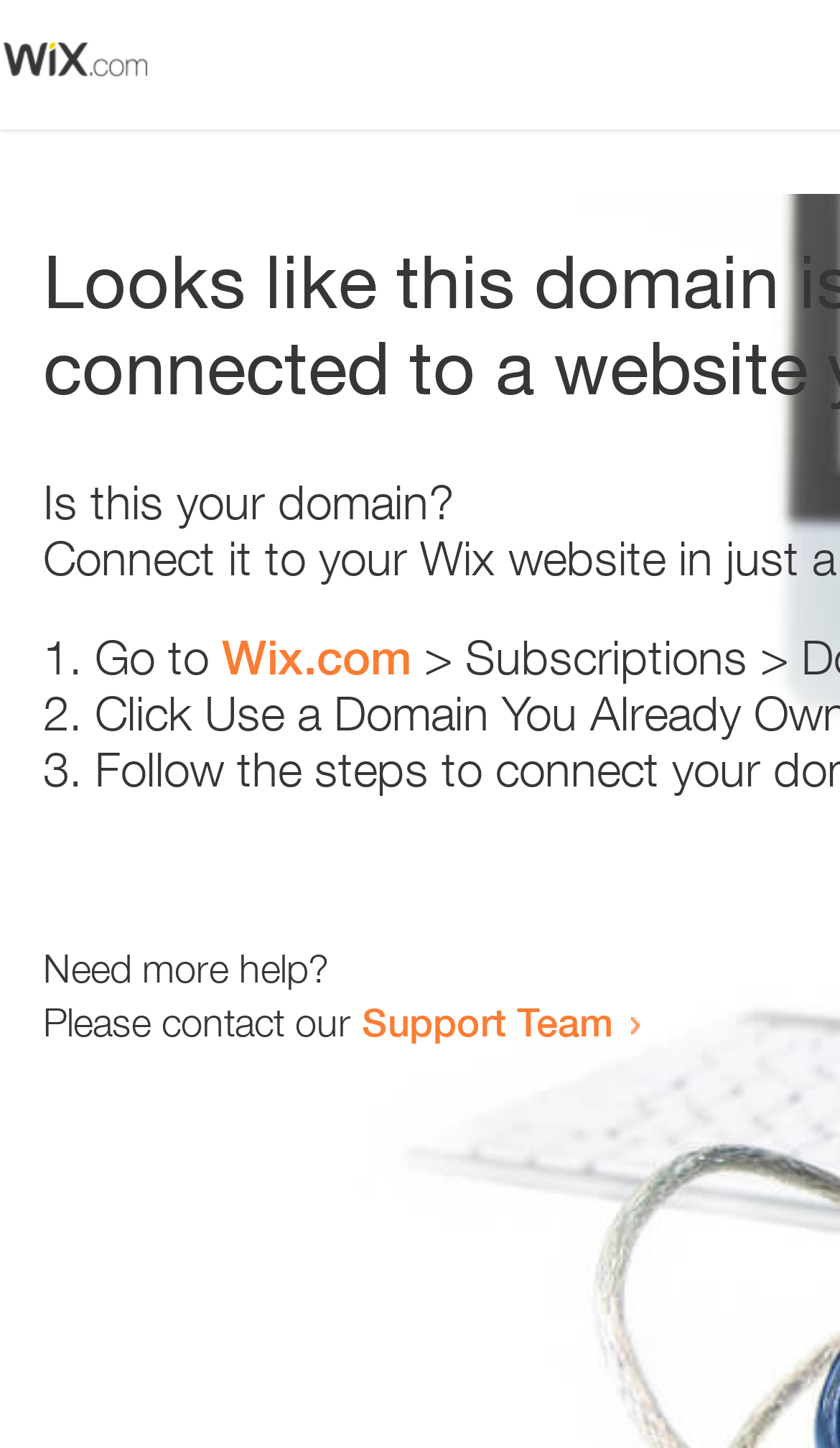What is the primary heading on this webpage?

Looks like this domain isn't
connected to a website yet